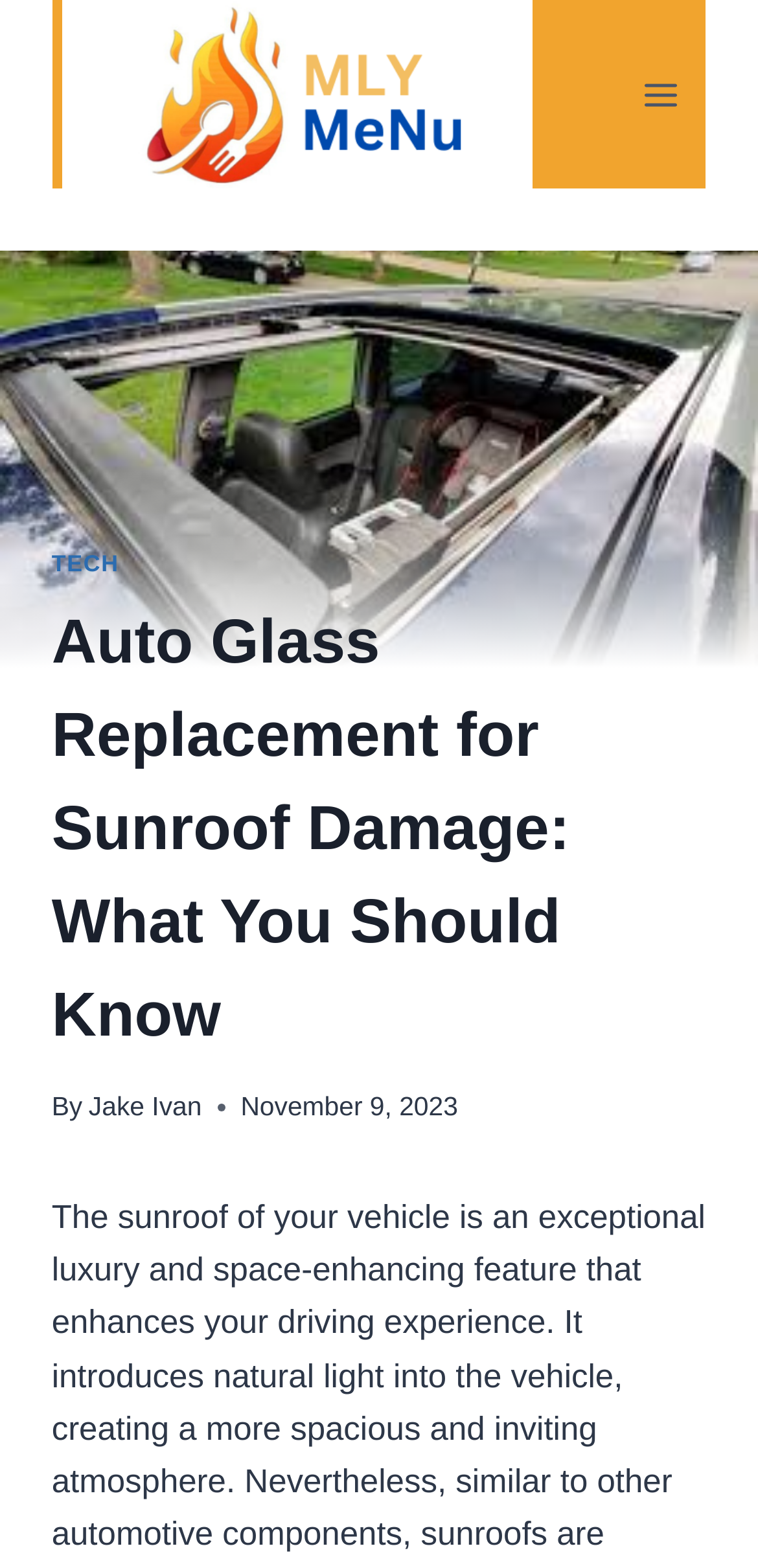Carefully examine the image and provide an in-depth answer to the question: Is the menu expanded?

The button labeled 'Open menu' has an attribute 'expanded' set to 'False', indicating that the menu is not expanded.